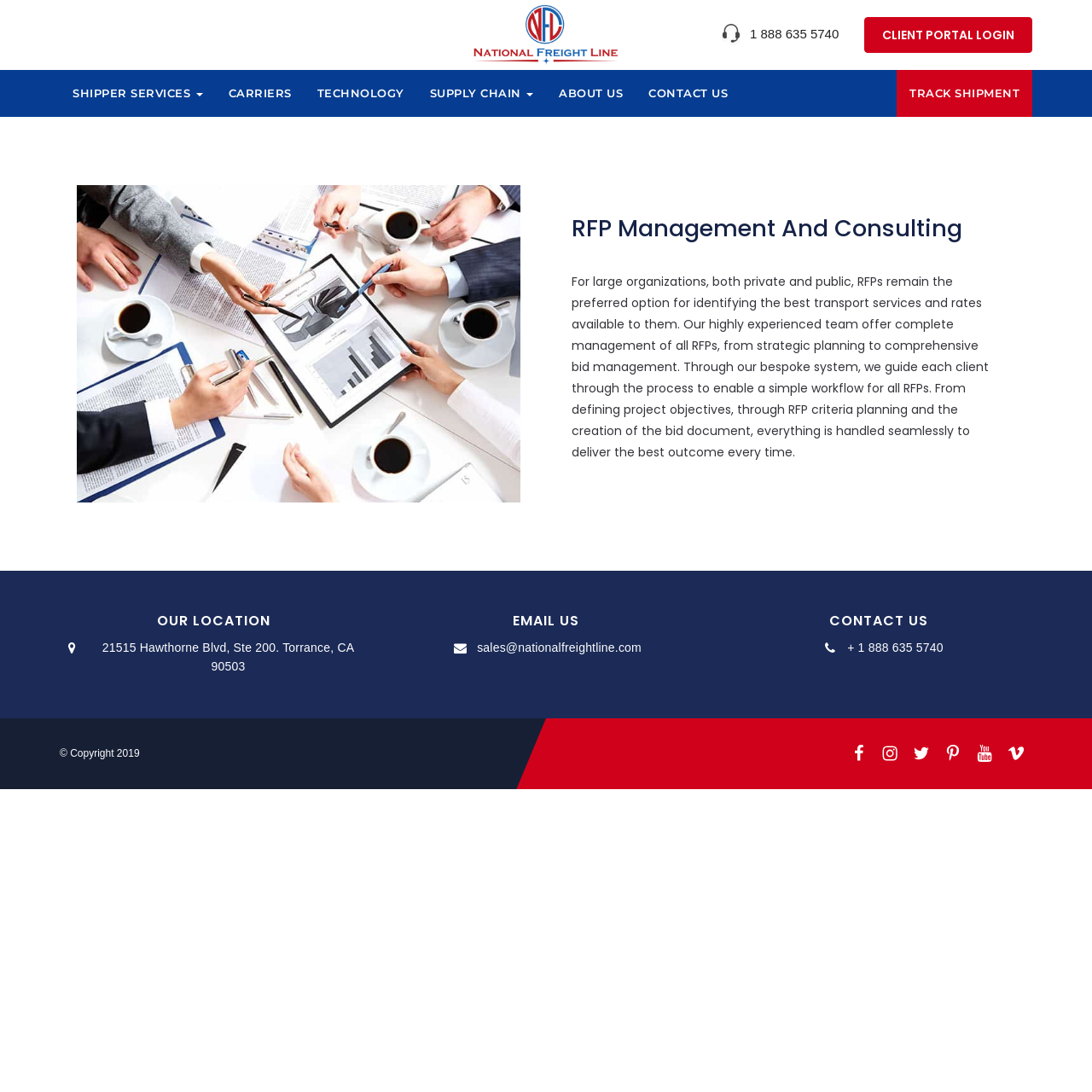Refer to the image and provide an in-depth answer to the question: 
What is the phone number on the top right corner?

I found the phone number by looking at the top right corner of the webpage, where I saw a heading element with the text '1 888 635 5740'.